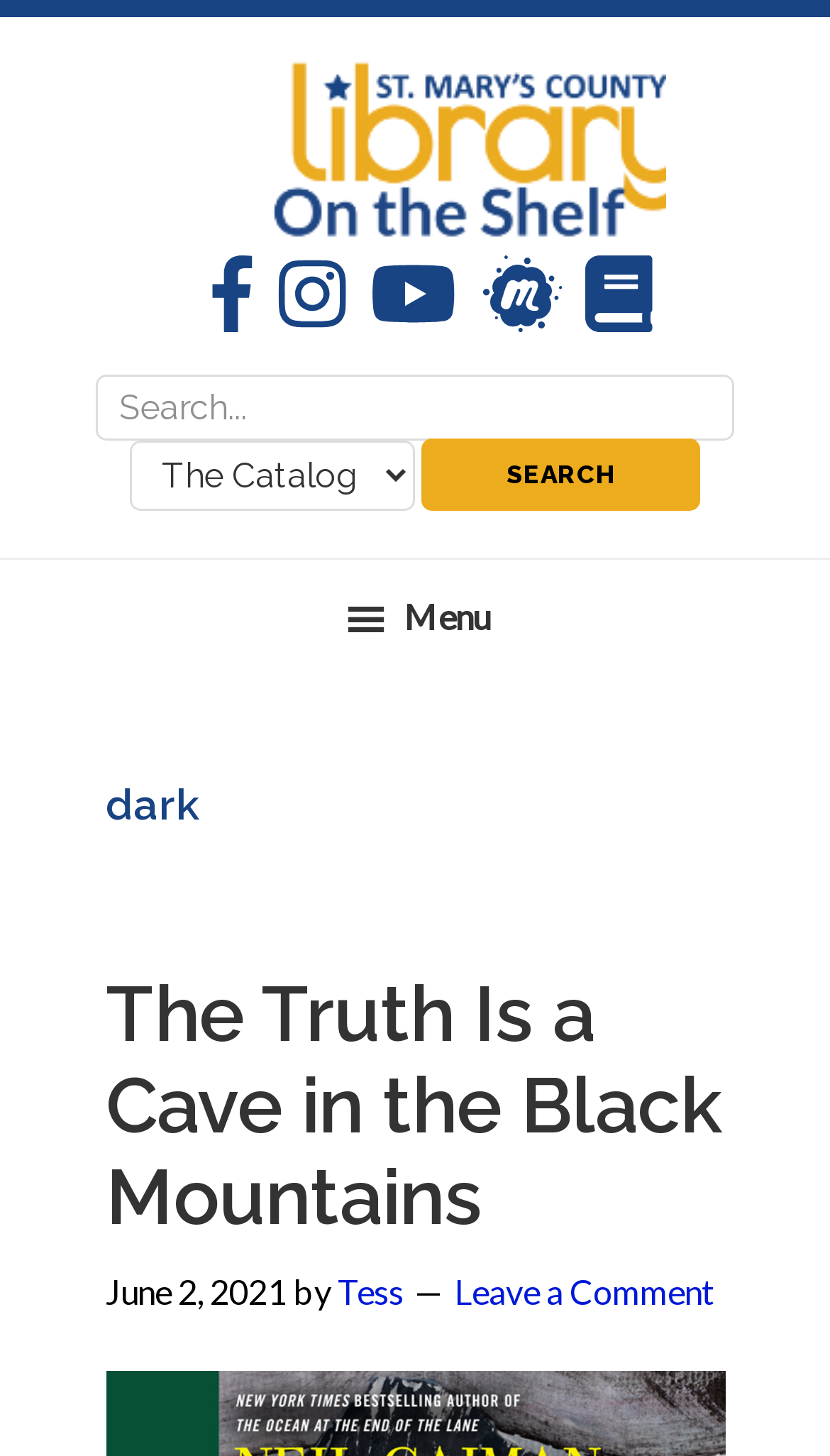Consider the image and give a detailed and elaborate answer to the question: 
Who is the author of the latest article?

I found the author of the latest article by looking at the text 'by Tess' which is located next to the title of the latest article.